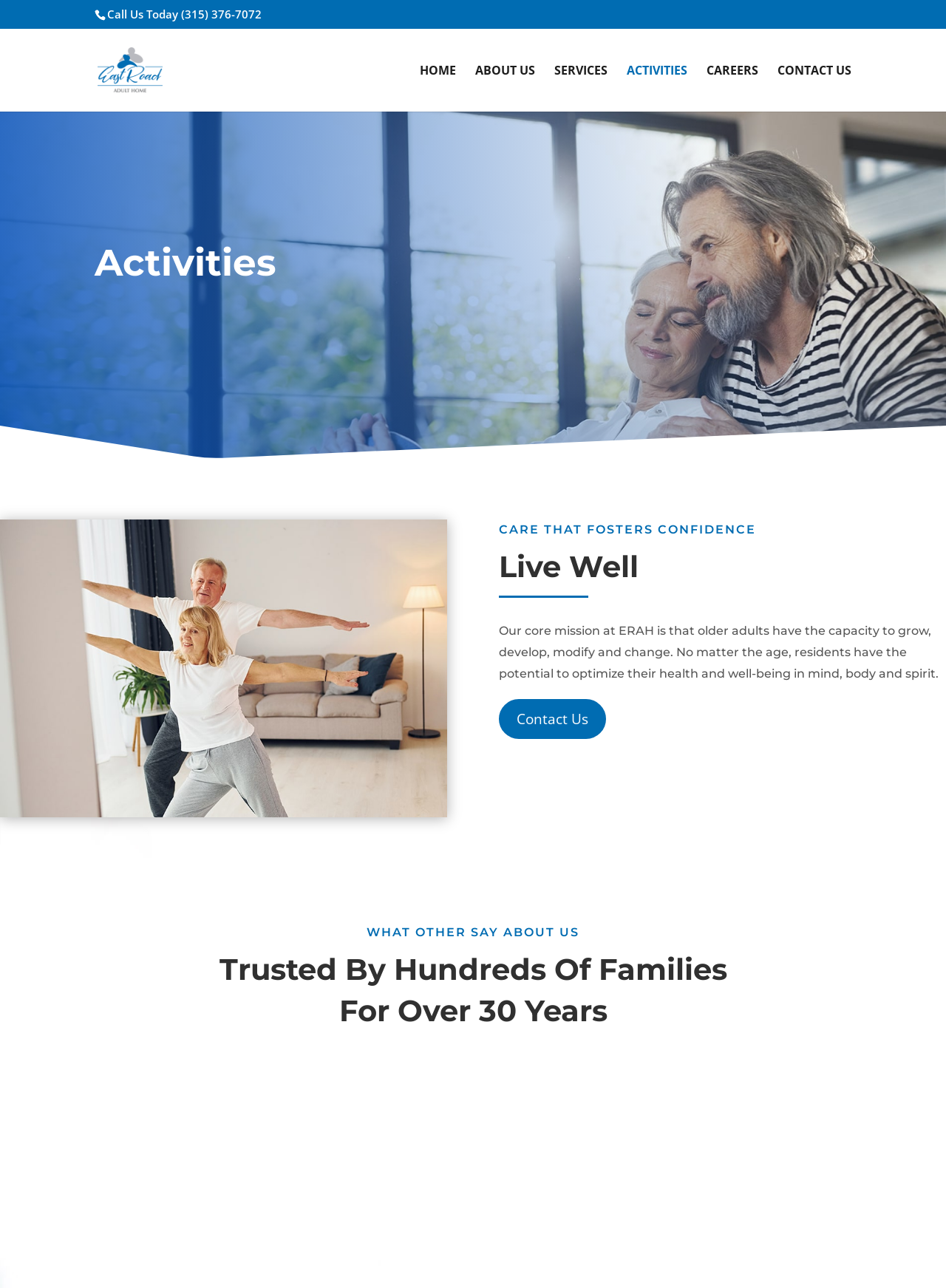Please find and report the bounding box coordinates of the element to click in order to perform the following action: "Contact the adult home". The coordinates should be expressed as four float numbers between 0 and 1, in the format [left, top, right, bottom].

[0.822, 0.05, 0.9, 0.086]